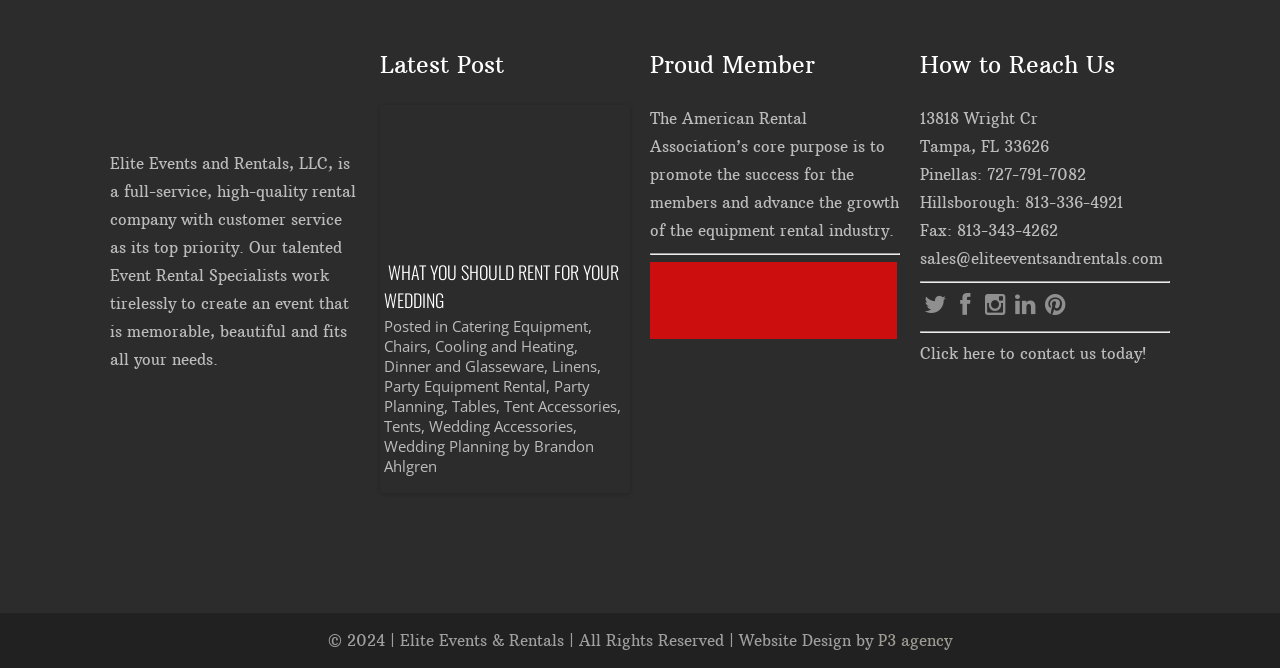Determine the bounding box coordinates of the clickable element necessary to fulfill the instruction: "View May 2020". Provide the coordinates as four float numbers within the 0 to 1 range, i.e., [left, top, right, bottom].

None